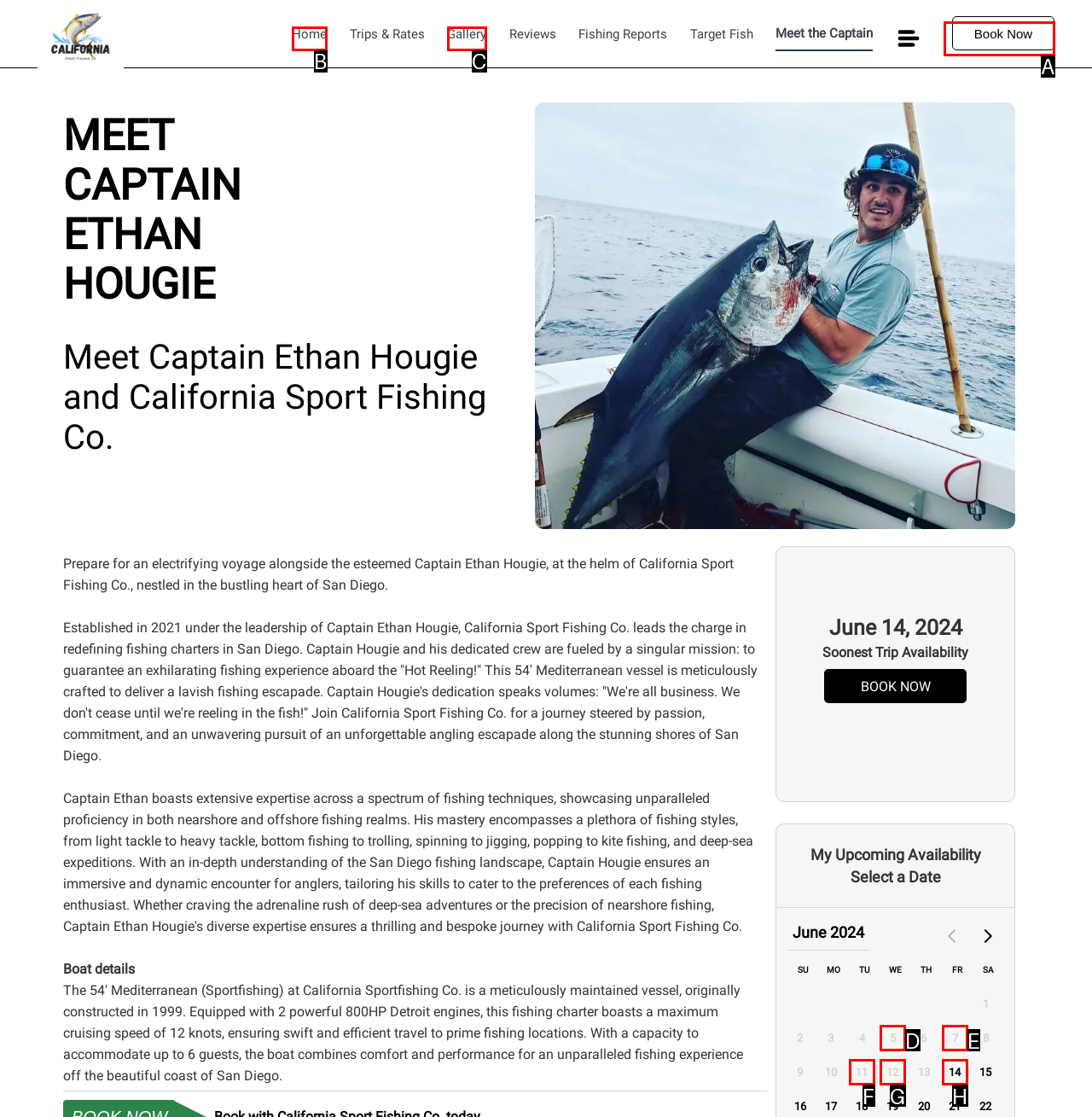Tell me which one HTML element best matches the description: 14
Answer with the option's letter from the given choices directly.

H